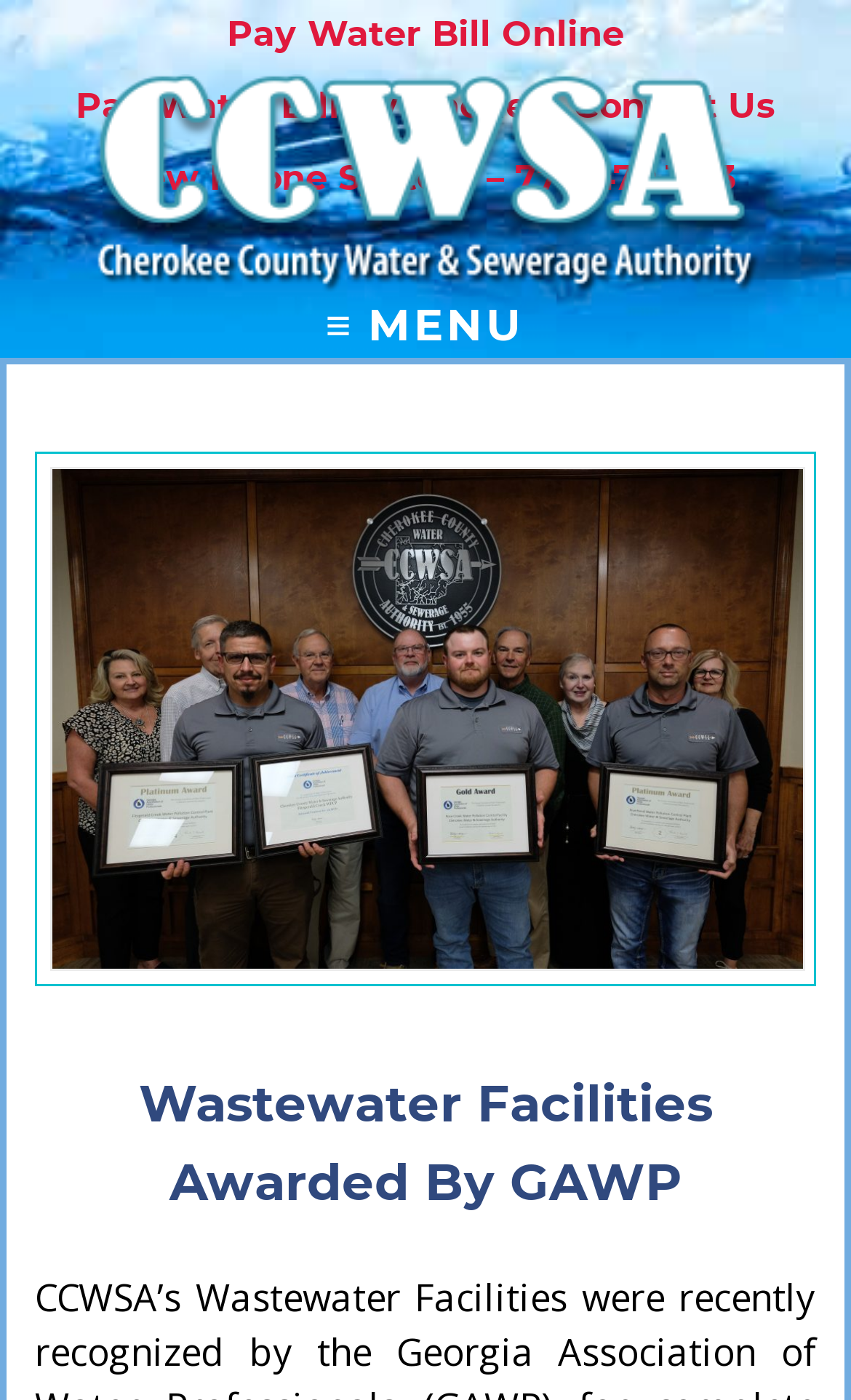Given the description: "Pay Water Bill By Phone", determine the bounding box coordinates of the UI element. The coordinates should be formatted as four float numbers between 0 and 1, [left, top, right, bottom].

[0.068, 0.064, 0.64, 0.089]